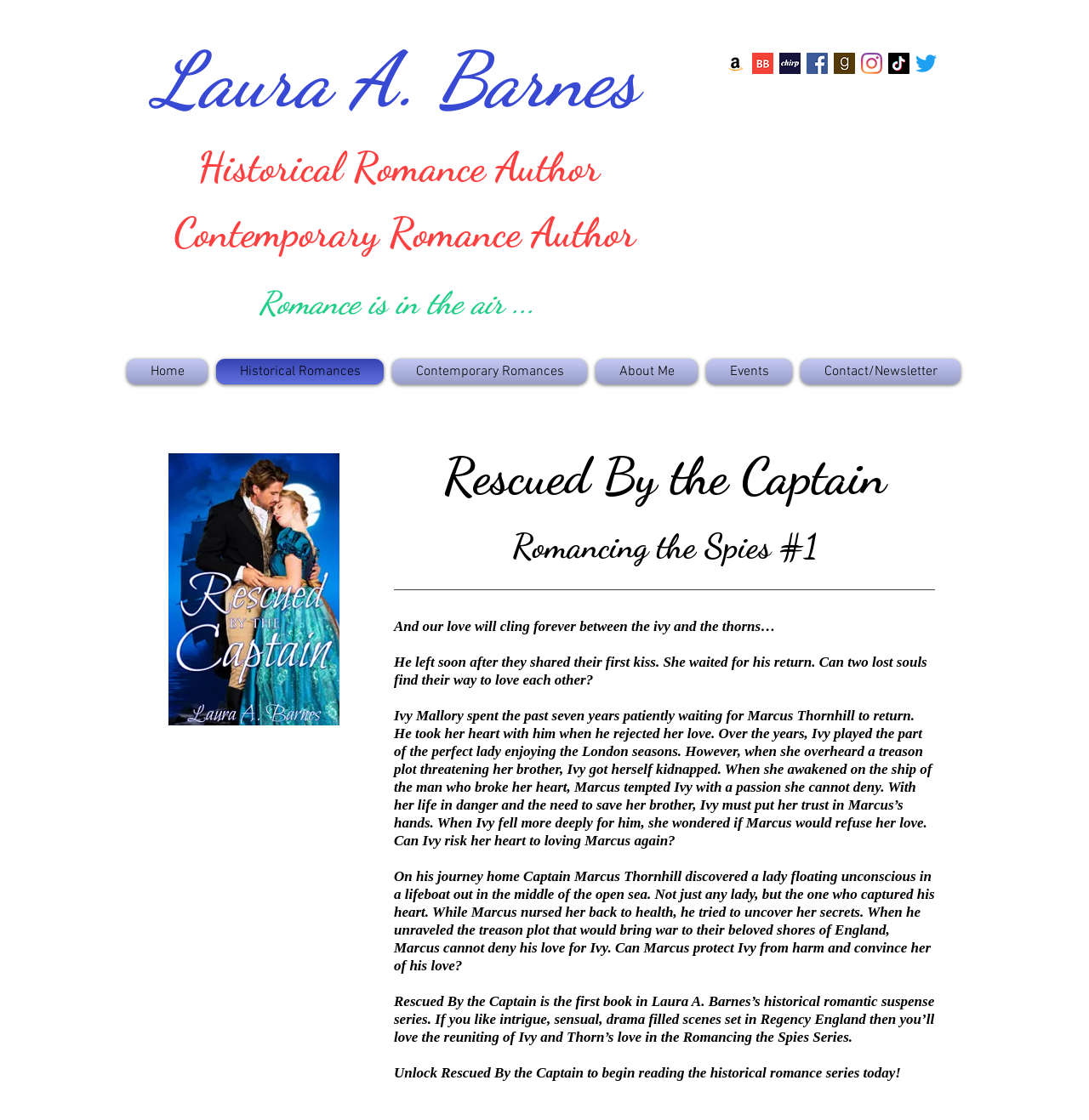Could you locate the bounding box coordinates for the section that should be clicked to accomplish this task: "Explore Historical Romances".

[0.195, 0.32, 0.356, 0.343]